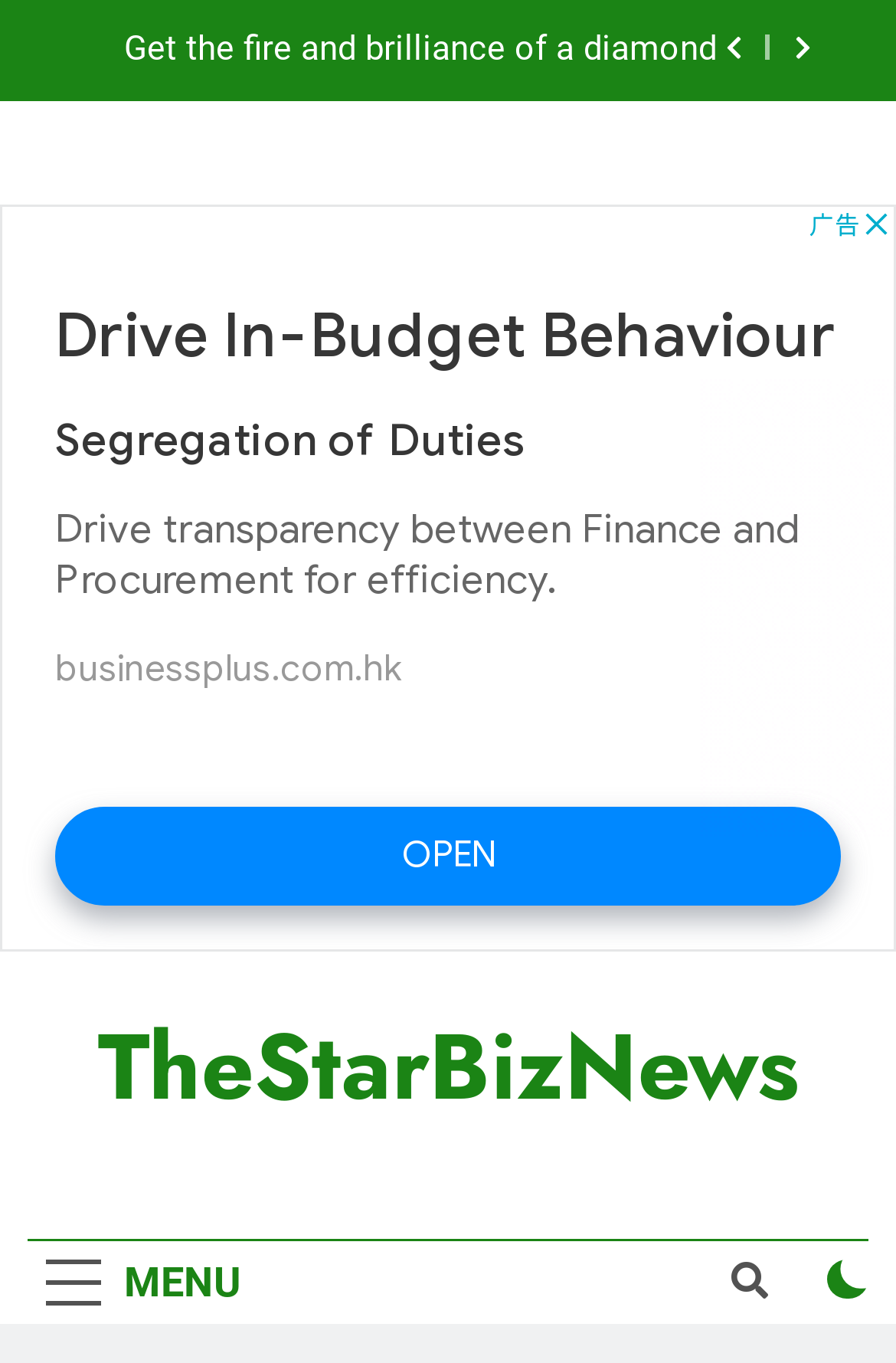Find the main header of the webpage and produce its text content.

Grow Your Small Business Into A Large Enterprise With The Right Salesforce Customization